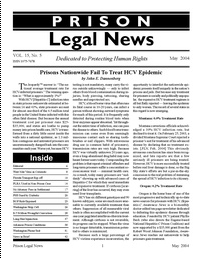What is the volume number of this issue?
Using the information from the image, answer the question thoroughly.

The volume number of this issue is mentioned on the cover page, and it is '15', which indicates that this is the 15th volume of the publication.